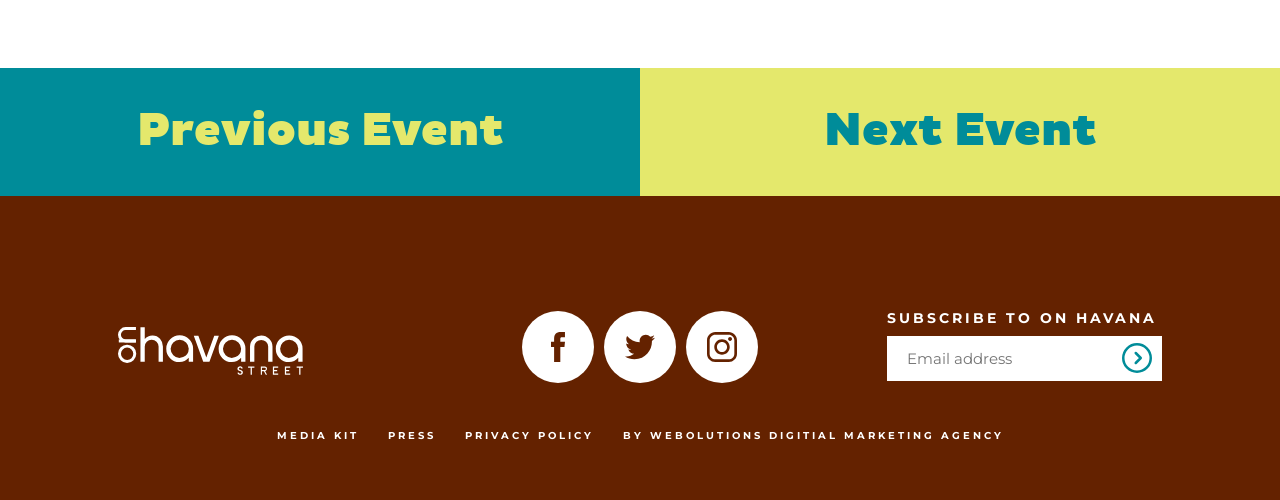Determine the bounding box coordinates for the HTML element described here: "alt="facebook"".

[0.408, 0.621, 0.464, 0.765]